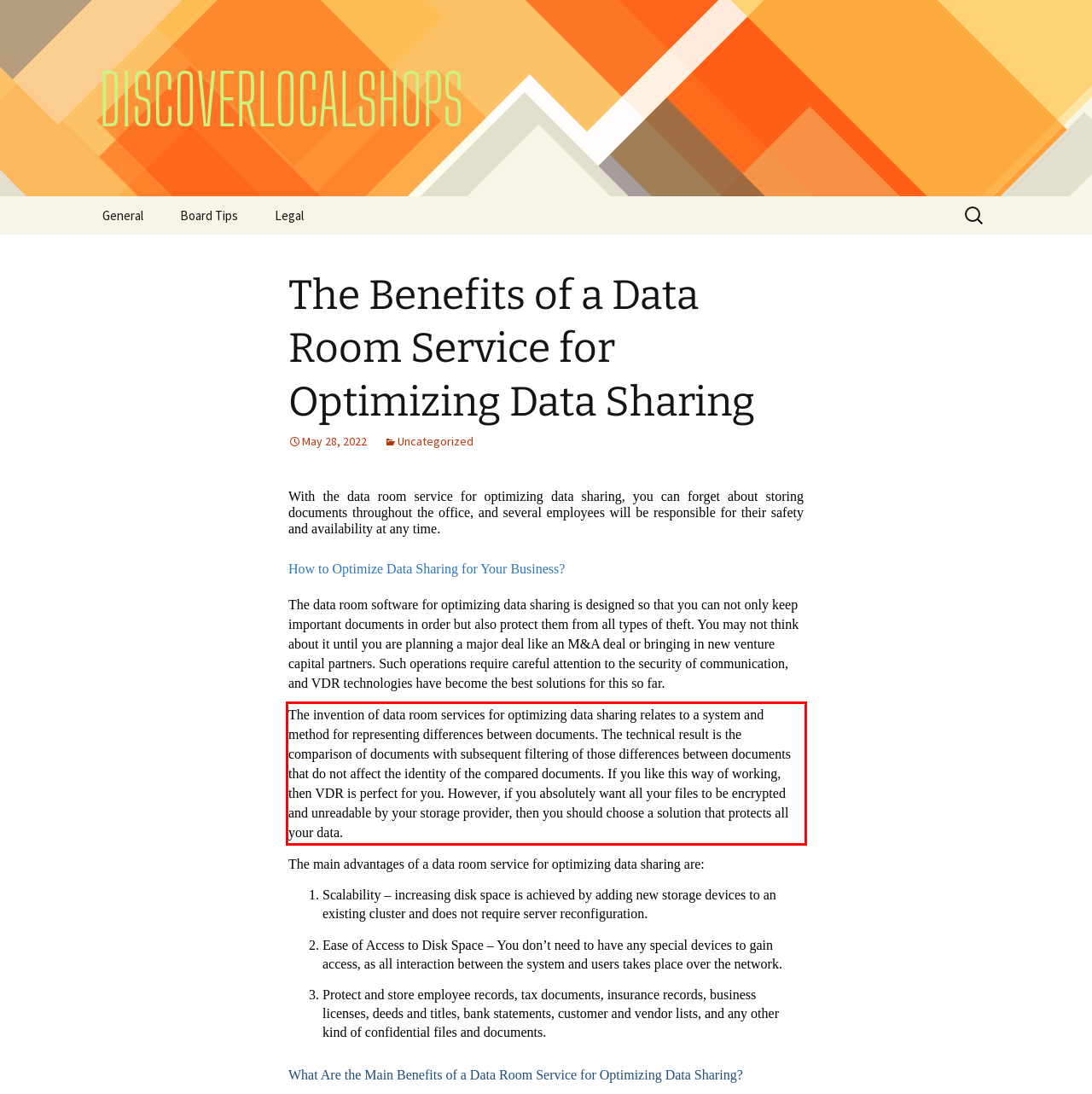You are provided with a screenshot of a webpage containing a red bounding box. Please extract the text enclosed by this red bounding box.

The invention of data room services for optimizing data sharing relates to a system and method for representing differences between documents. The technical result is the comparison of documents with subsequent filtering of those differences between documents that do not affect the identity of the compared documents. If you like this way of working, then VDR is perfect for you. However, if you absolutely want all your files to be encrypted and unreadable by your storage provider, then you should choose a solution that protects all your data.